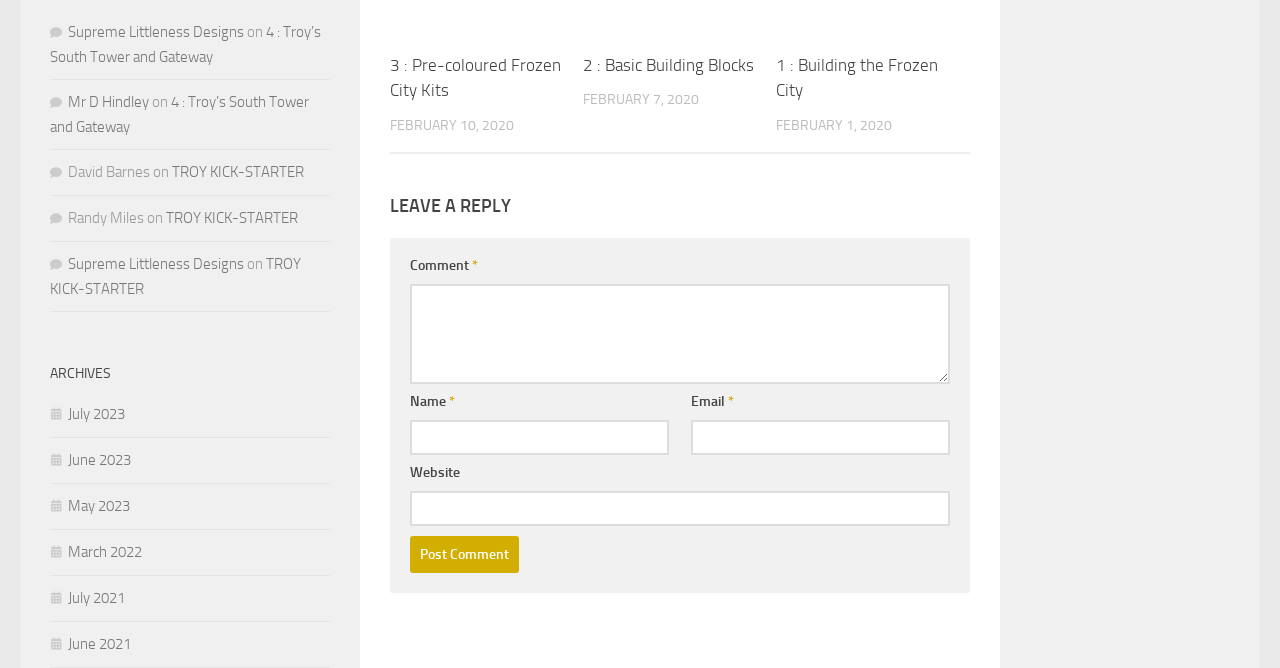Please identify the bounding box coordinates of the element on the webpage that should be clicked to follow this instruction: "Click on the 'Post Comment' button". The bounding box coordinates should be given as four float numbers between 0 and 1, formatted as [left, top, right, bottom].

[0.32, 0.802, 0.405, 0.858]